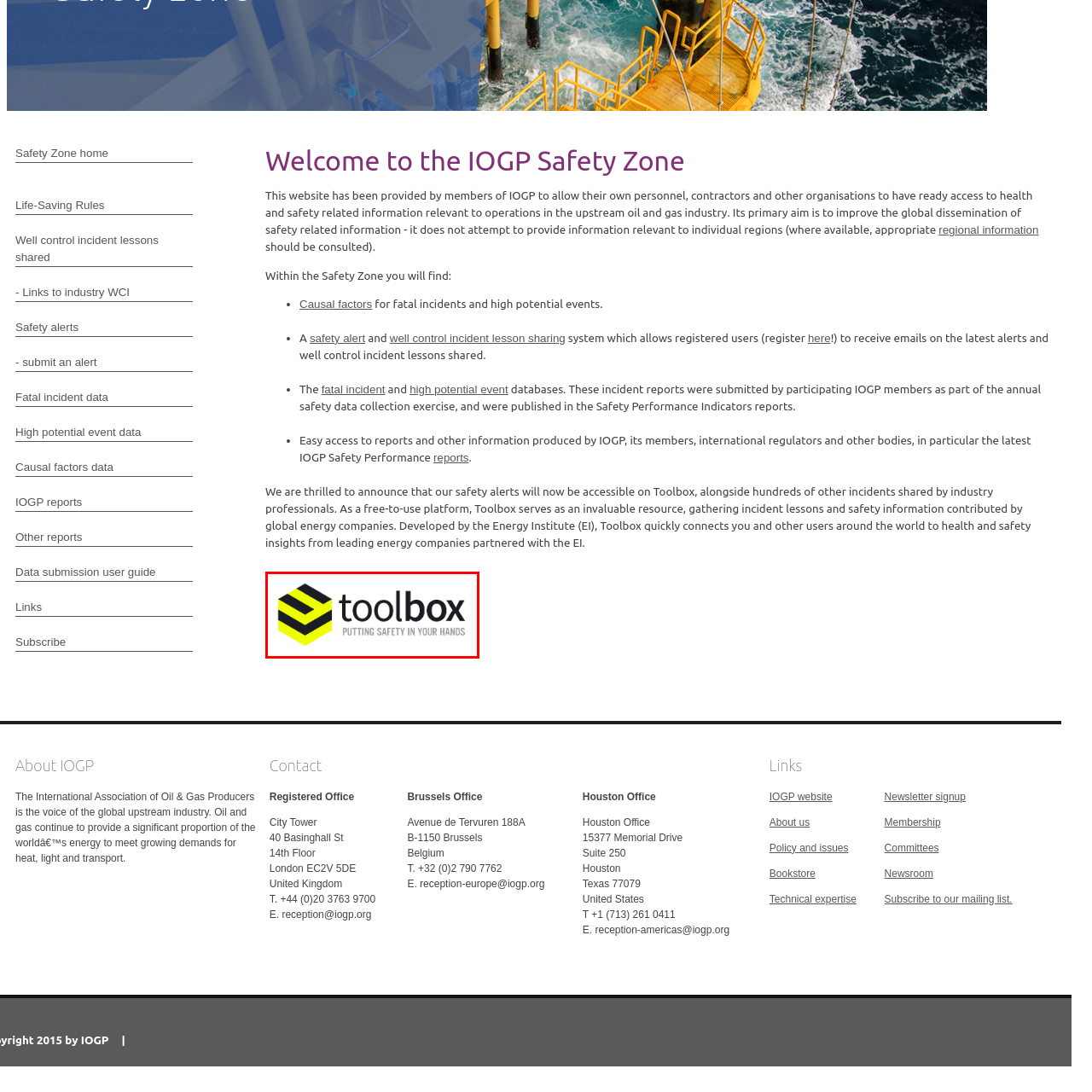What is the tagline of the platform?
Observe the image highlighted by the red bounding box and answer the question comprehensively.

The tagline 'PUTTING SAFETY IN YOUR HANDS' underscores the platform's commitment to empowering users with vital health and safety information.